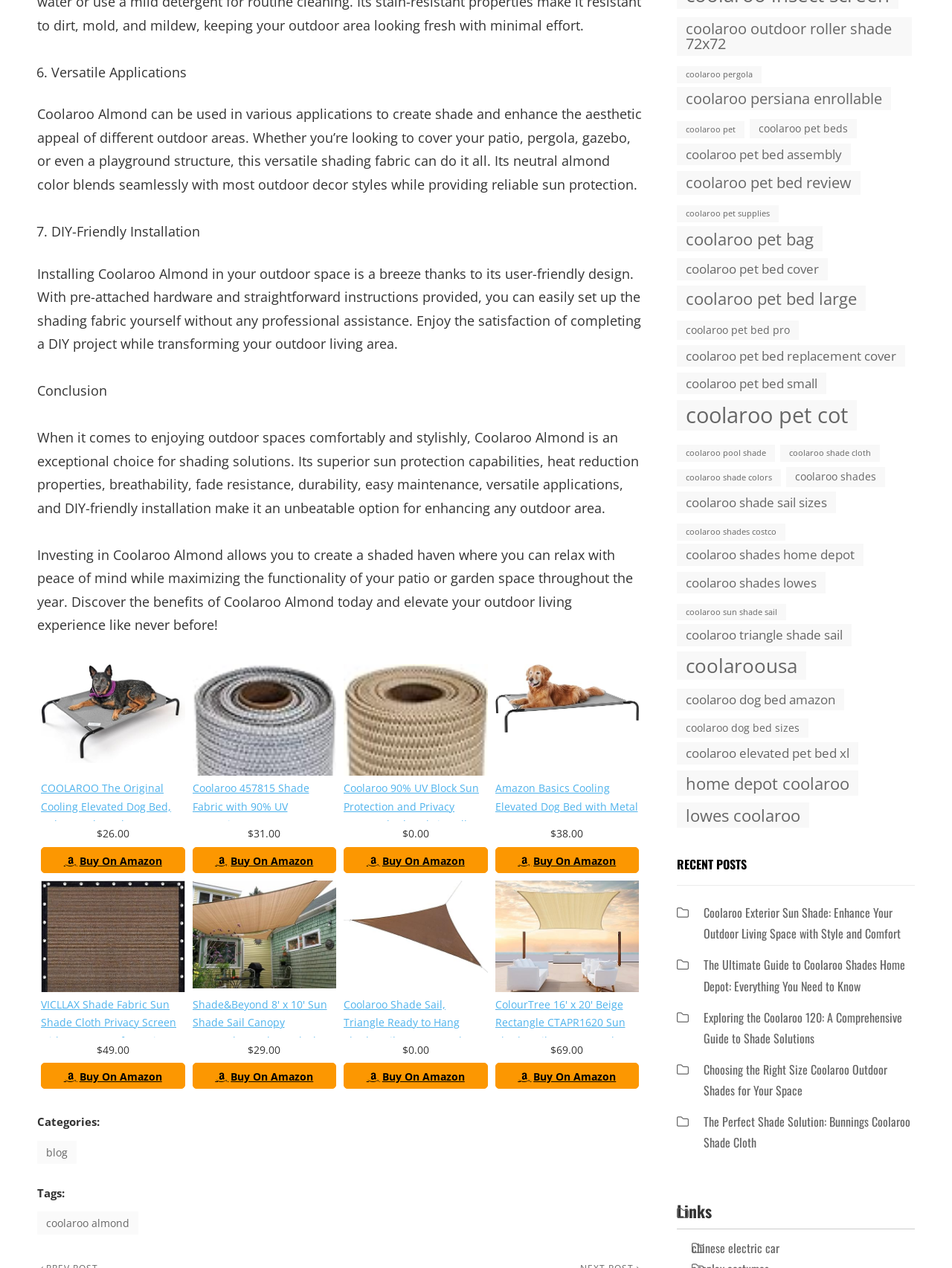Please answer the following question as detailed as possible based on the image: 
What is the purpose of the images on the webpage?

The images on the webpage appear to be showcasing various Coolaroo products, including shading fabrics, pet beds, and outdoor furniture, in order to provide customers with a visual representation of the products and their features.